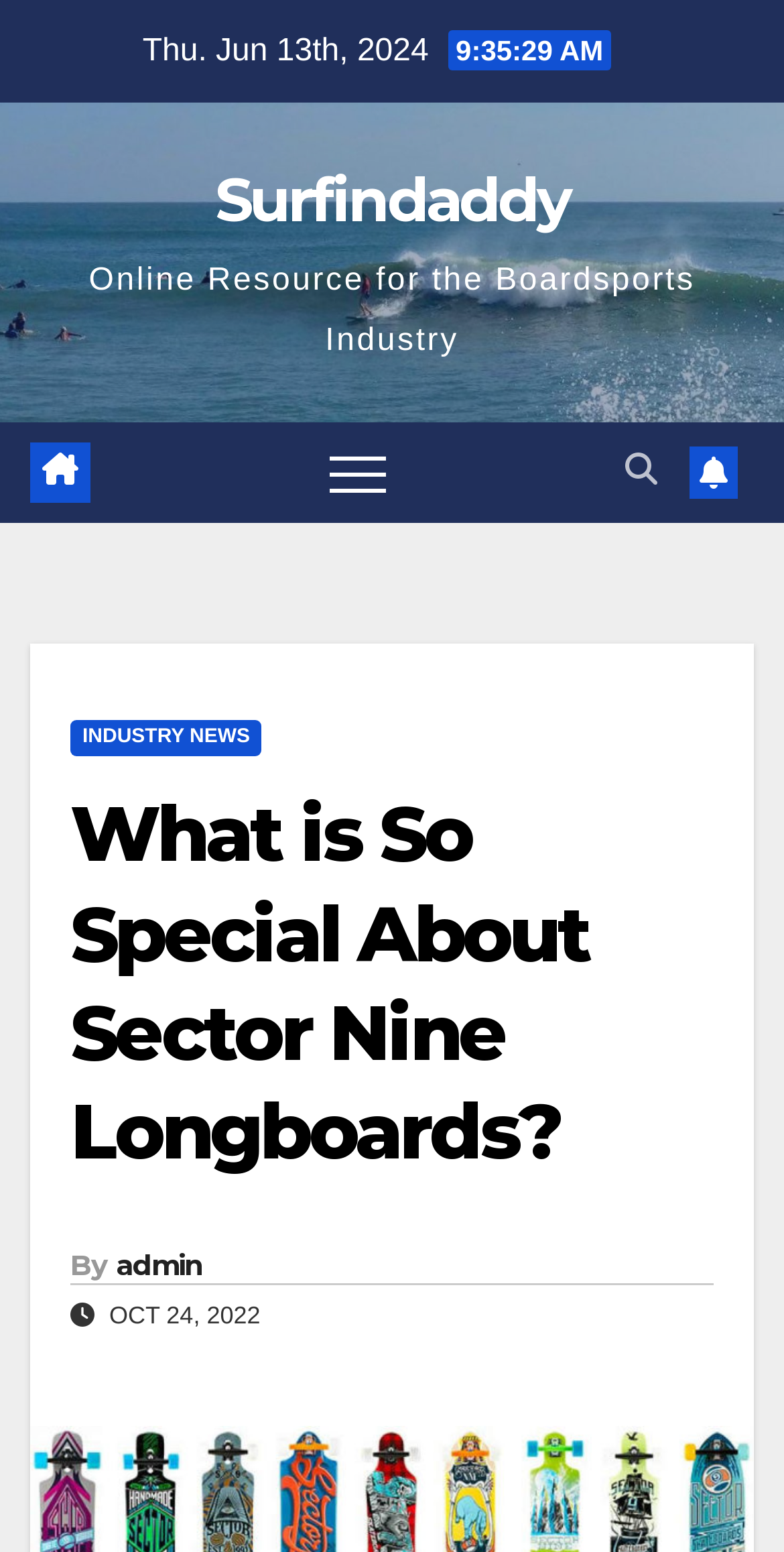What is the date of the article?
Look at the image and answer the question with a single word or phrase.

OCT 24, 2022